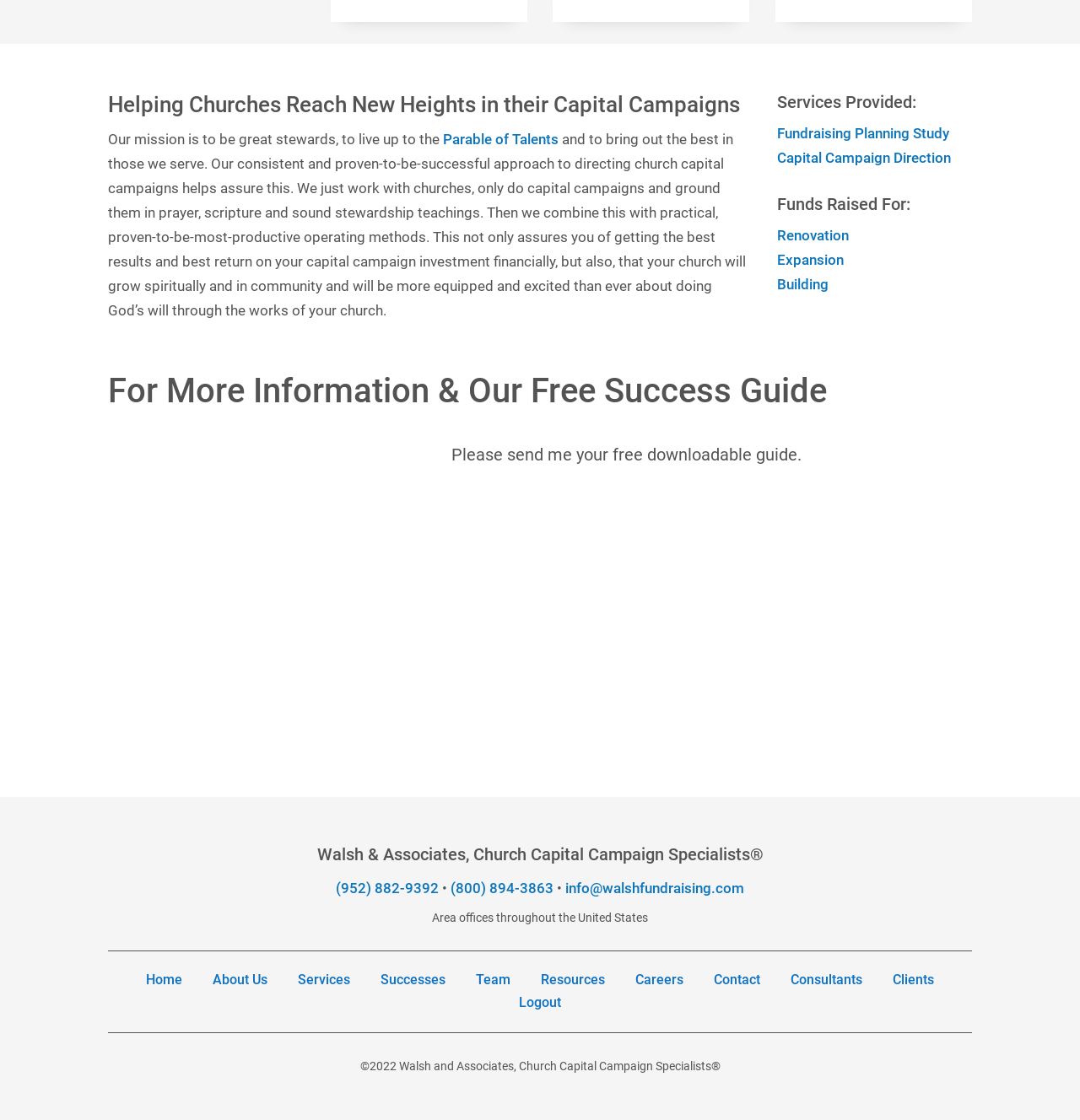How can one contact the company?
Identify the answer in the screenshot and reply with a single word or phrase.

Phone numbers and email